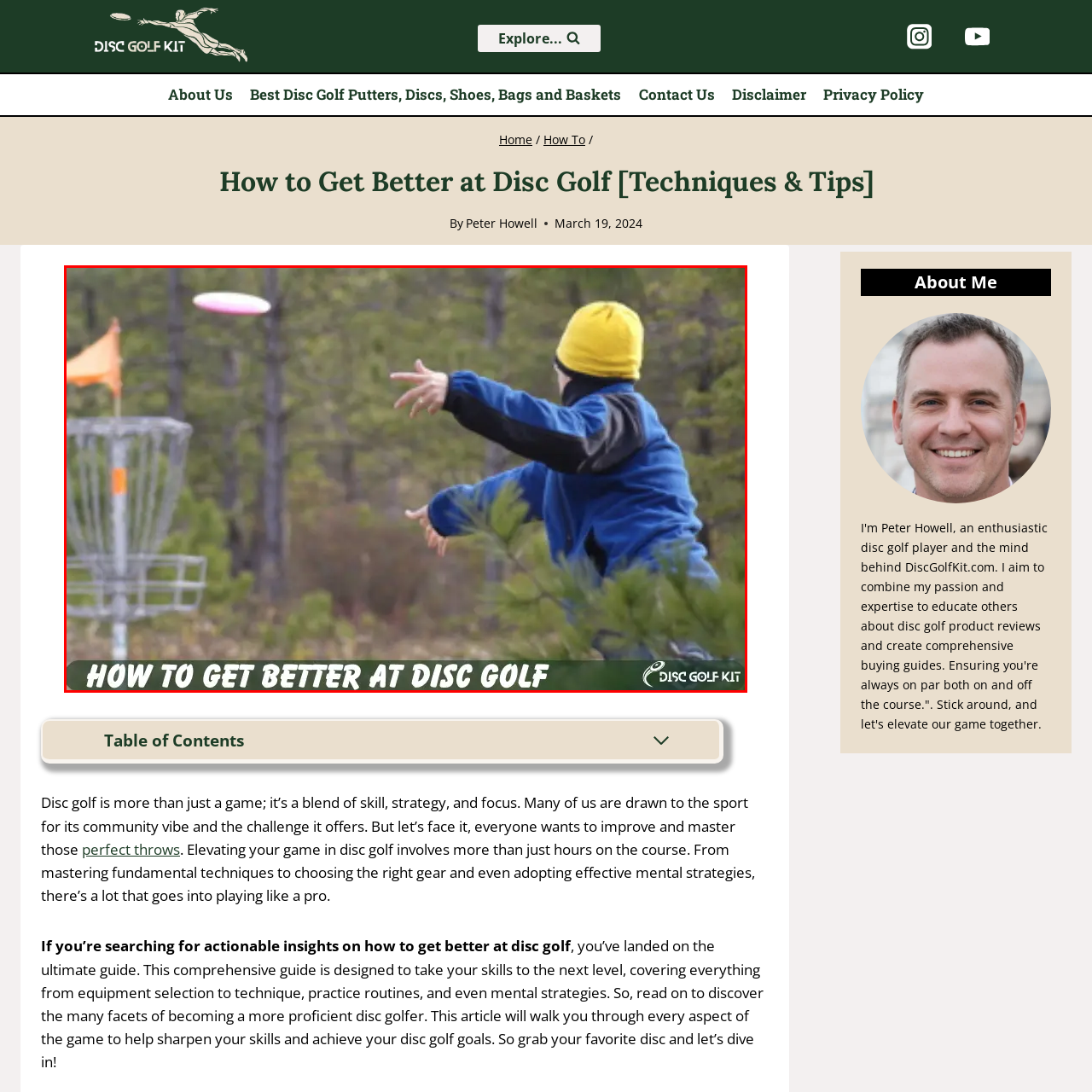Inspect the picture enclosed by the red border, What is the target of the disc golfer? Provide your answer as a single word or phrase.

Metal basket